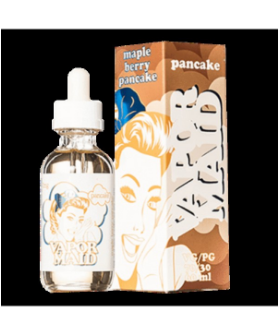Look at the image and write a detailed answer to the question: 
What is the size of the vape juice bottle?

The size of the vape juice bottle can be found on the packaging, which indicates that the product is available in a 30ml size. This information is explicitly stated on the label, making it easy to determine the size of the bottle.